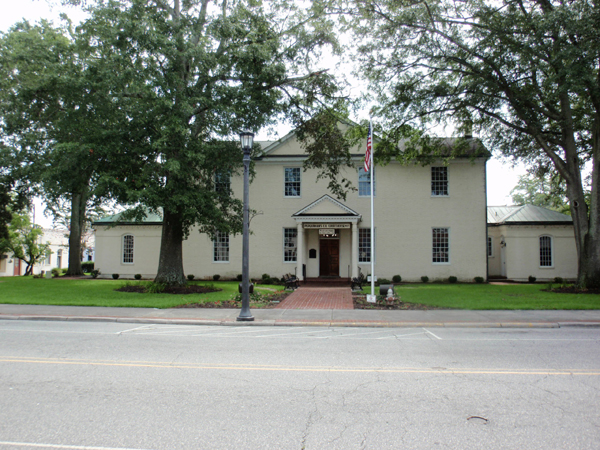Give a short answer to this question using one word or a phrase:
What is displayed prominently in front of the building?

An American flag